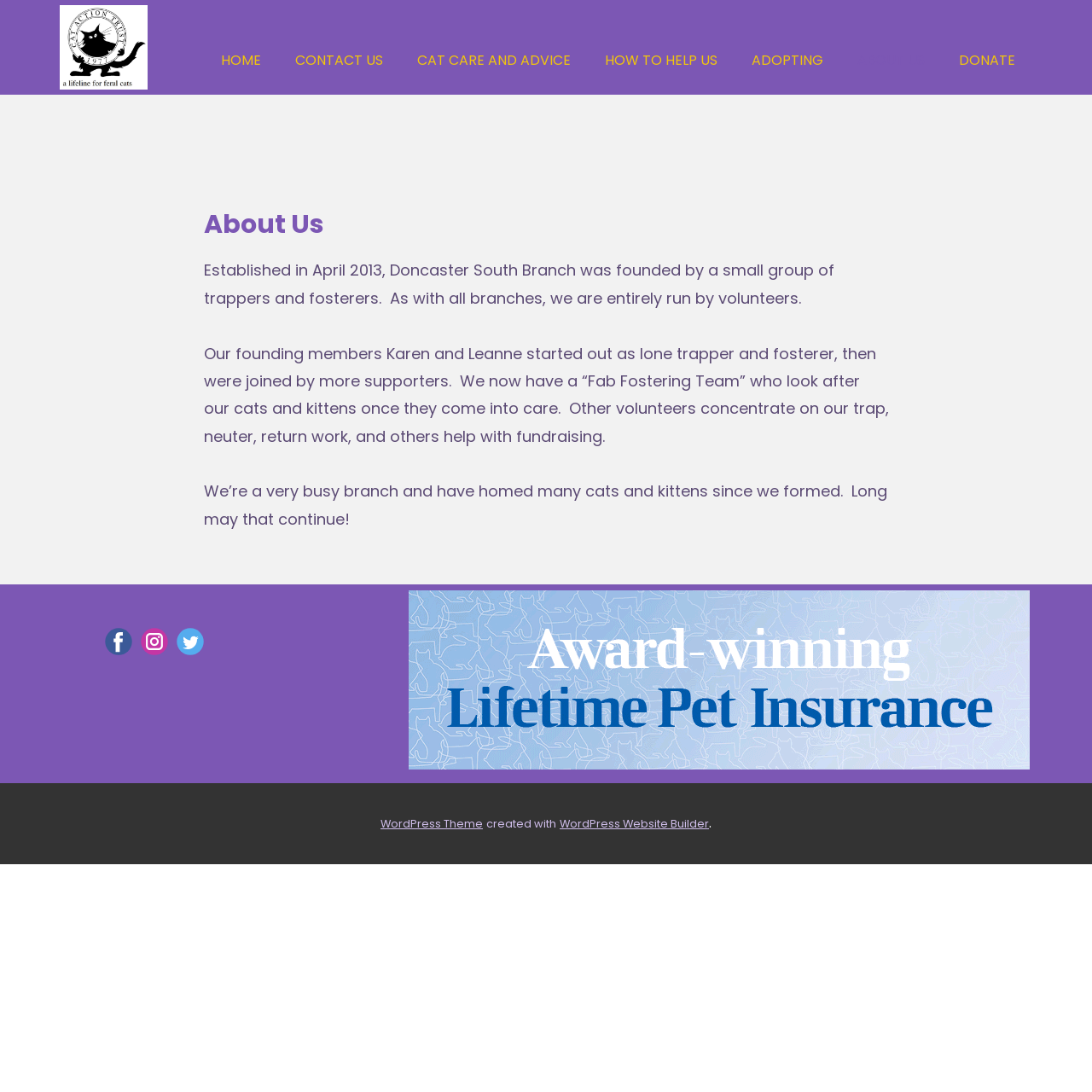What is the name of the branch founded in April 2013?
Provide an in-depth answer to the question, covering all aspects.

The answer can be found in the StaticText element with the text 'Established in April 2013, Doncaster South Branch was founded by a small group of trappers and fosterers.'